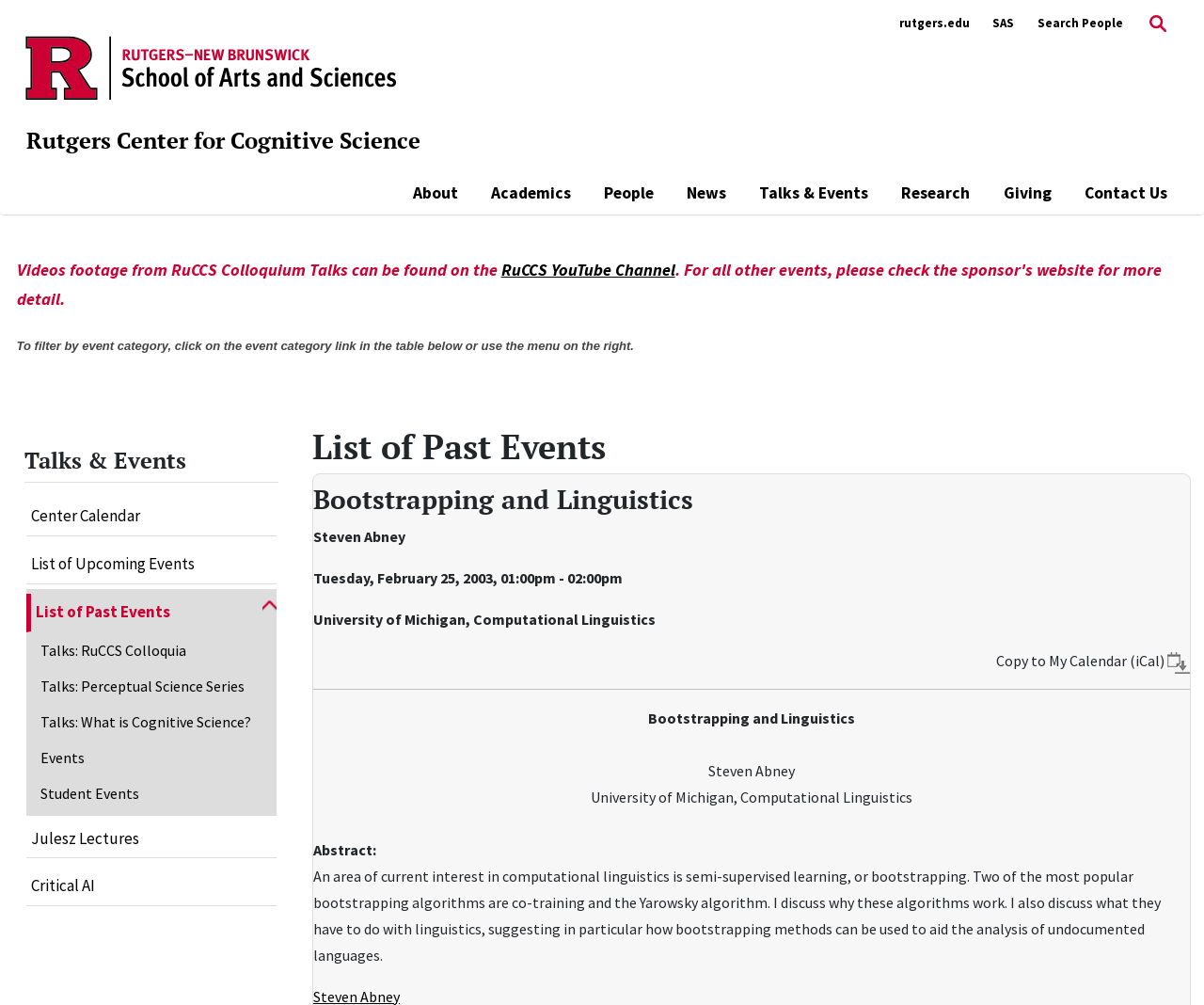Locate the bounding box of the UI element based on this description: "Search People". Provide four float numbers between 0 and 1 as [left, top, right, bottom].

[0.862, 0.006, 0.933, 0.04]